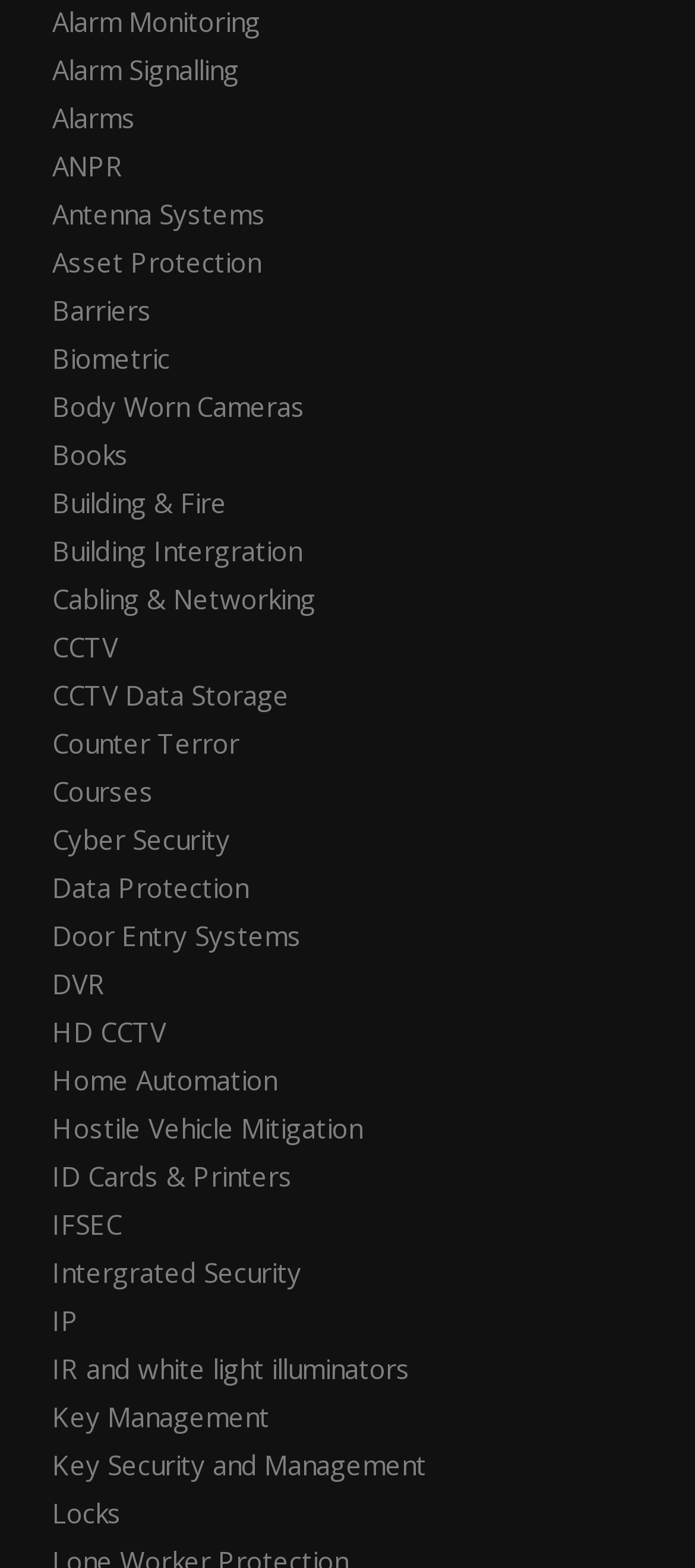Provide a brief response in the form of a single word or phrase:
How many links are related to CCTV?

3